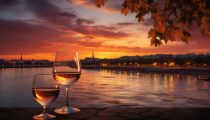Using the details in the image, give a detailed response to the question below:
What type of atmosphere is hinted at in the image?

The caption states that the 'glowing lights from the city' hint at a 'vibrant evening atmosphere', suggesting that the image conveys a lively and energetic ambiance.